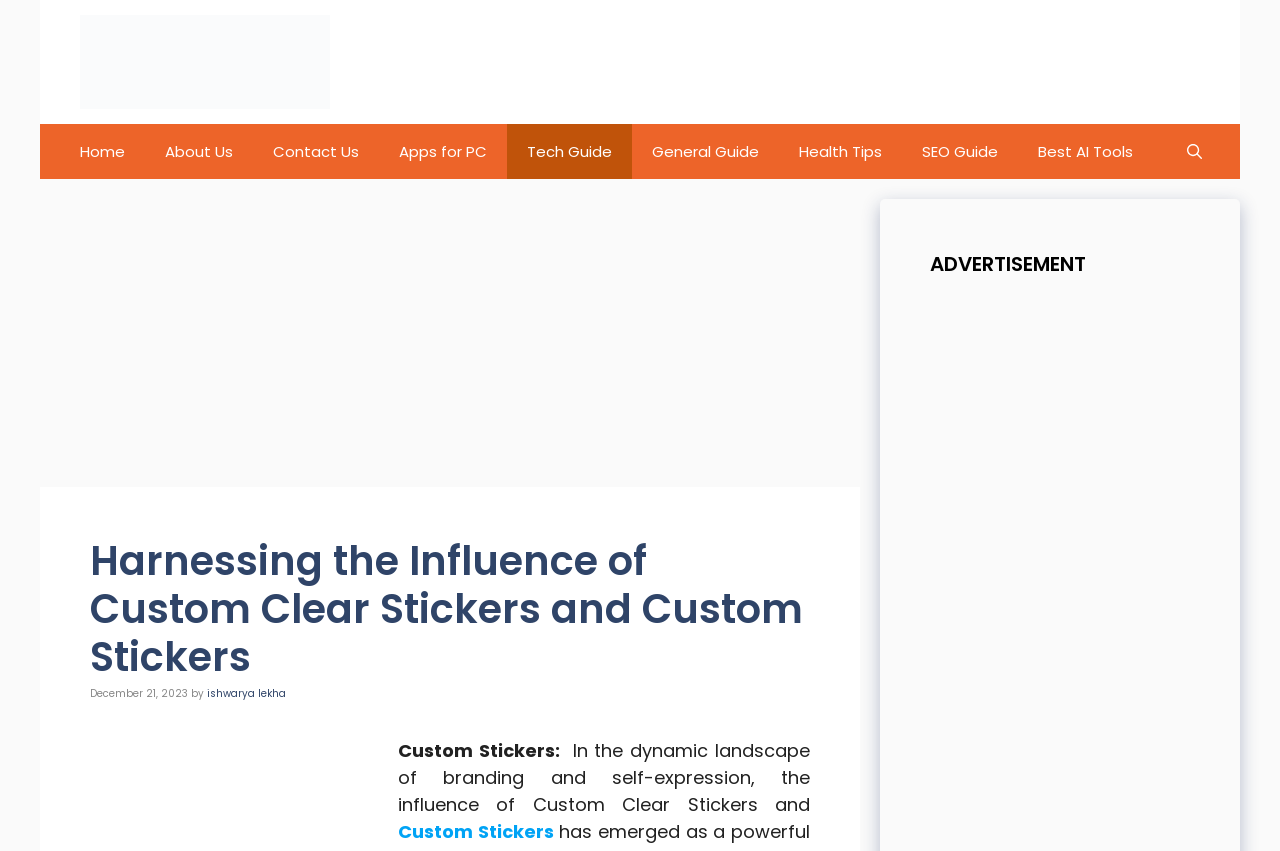Pinpoint the bounding box coordinates of the element you need to click to execute the following instruction: "Read the article about 'Harnessing the Influence of Custom Clear Stickers and Custom Stickers'". The bounding box should be represented by four float numbers between 0 and 1, in the format [left, top, right, bottom].

[0.07, 0.631, 0.633, 0.8]